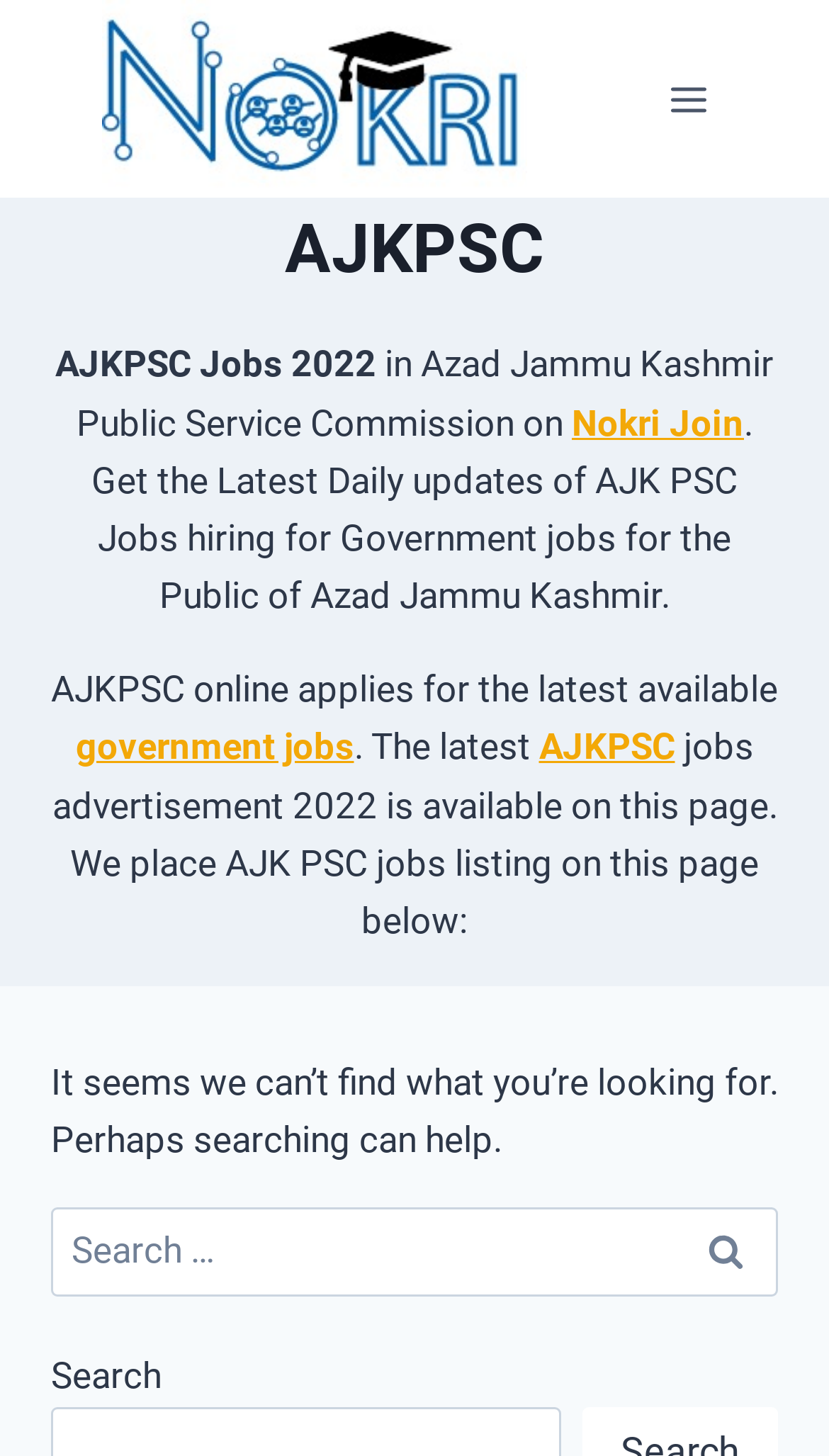Refer to the image and provide an in-depth answer to the question:
Can users apply for jobs online through this webpage?

The webpage mentions 'AJKPSC online applies for the latest available government jobs' in a static text element, indicating that users can apply for jobs online through this webpage. This suggests that the webpage provides a platform for users to submit their job applications online.